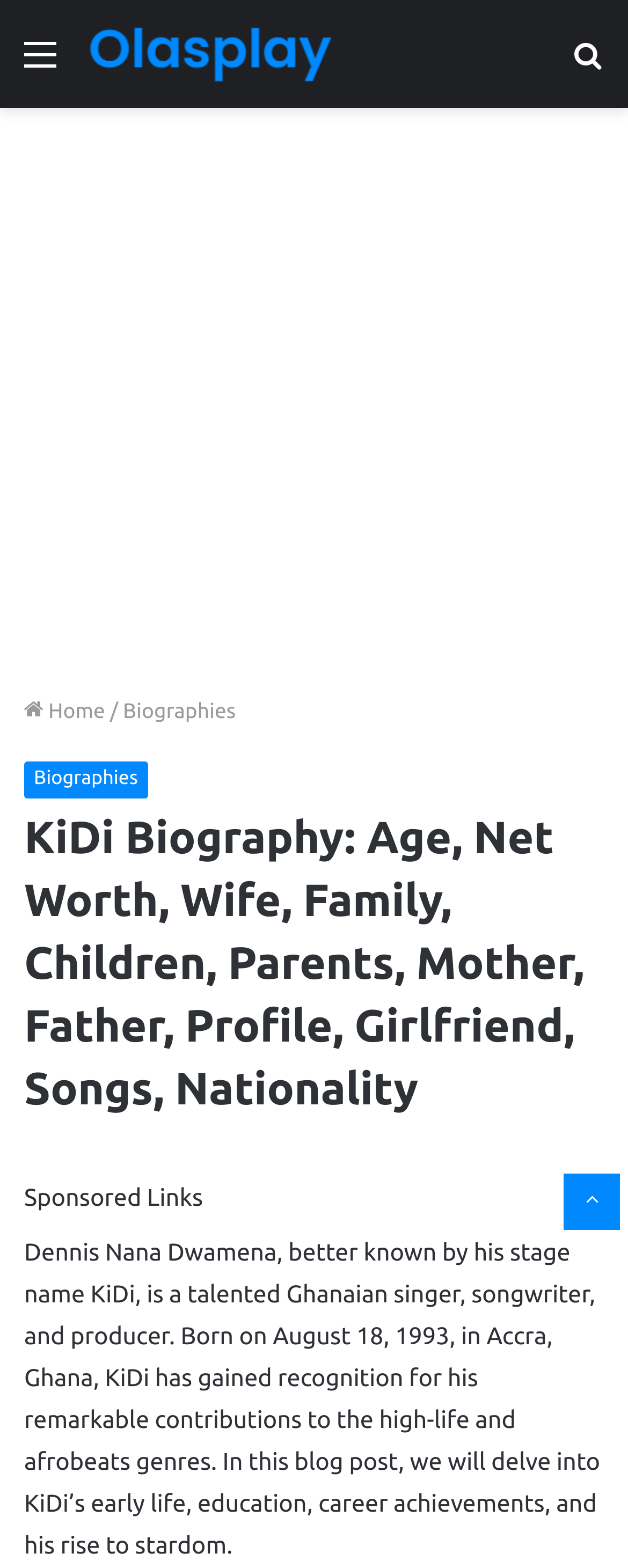What type of music genres has KiDi contributed to?
Please provide a comprehensive answer based on the visual information in the image.

The static text on the webpage mentions that KiDi 'has gained recognition for his remarkable contributions to the high-life and afrobeats genres'. Therefore, KiDi has contributed to the high-life and afrobeats music genres.